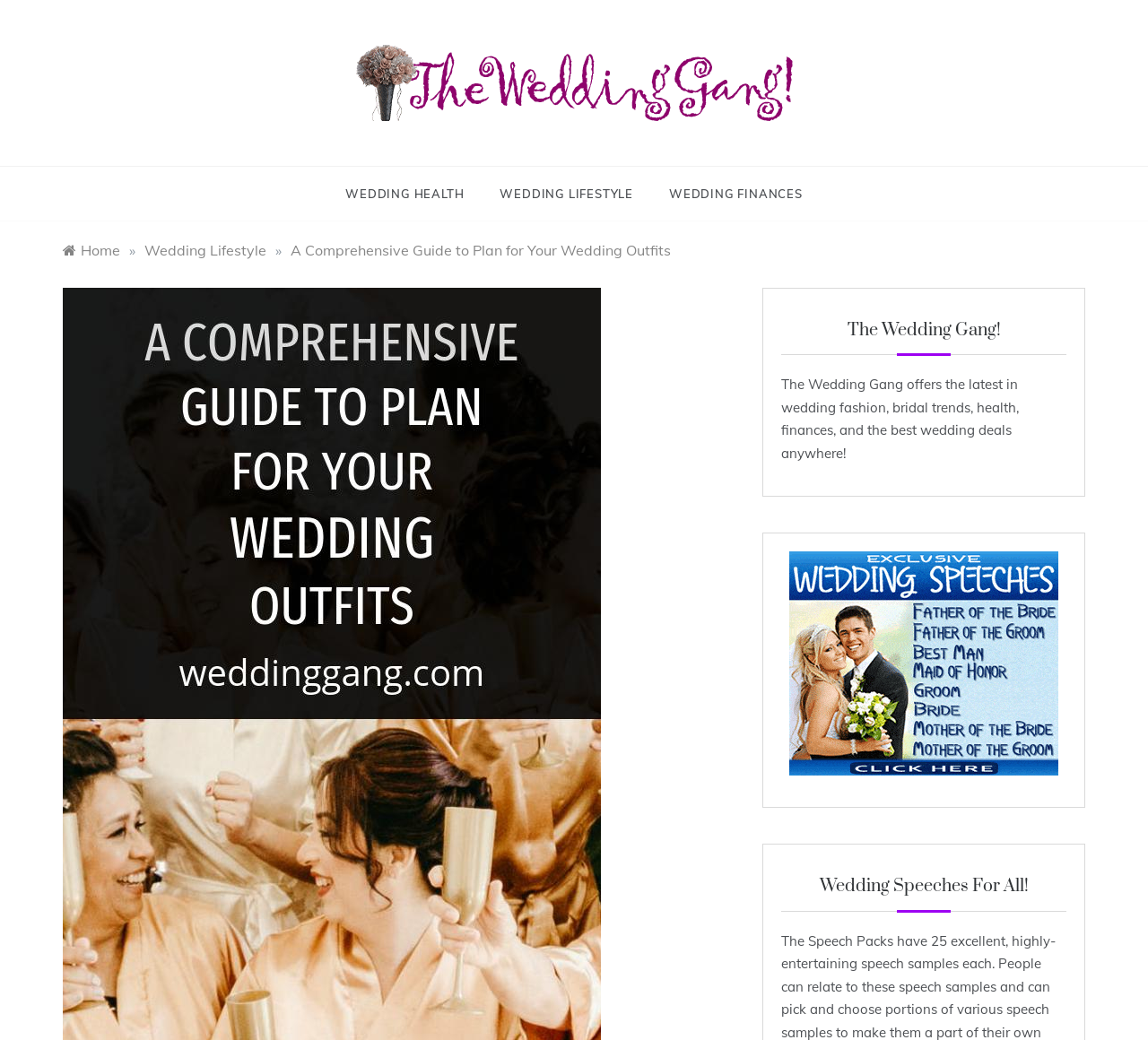Respond to the question below with a single word or phrase:
What is the theme of the image on the webpage?

Wedding